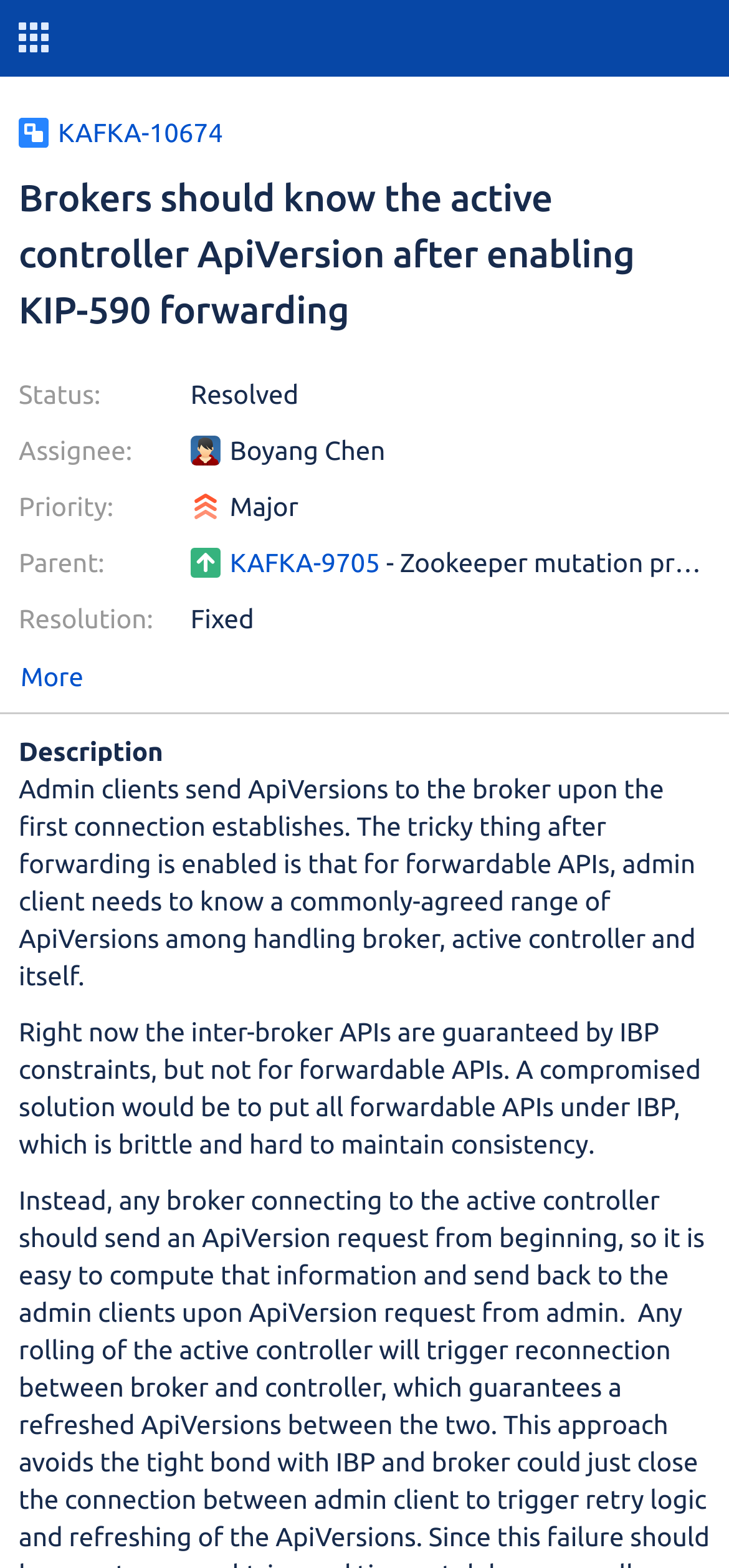Describe the webpage in detail, including text, images, and layout.

This webpage appears to be a JIRA issue page, specifically issue #KAFKA-10674. At the top left, there is a small image, followed by a link to the issue number "KAFKA-10674". Next to it, there is a heading that summarizes the issue: "Brokers should know the active controller ApiVersion after enabling KIP-590 forwarding".

Below the heading, there are several static text elements that display various details about the issue, including its status, assignee, priority, parent, and resolution. The status is "Resolved", assigned to "Boyang Chen", with a priority of "Major", and a parent issue "KAFKA-9705". The resolution is "Fixed".

To the right of these details, there are three small images, likely indicating the status, assignee, and priority.

Further down, there is a button labeled "More" and a heading that says "Description". The description is a lengthy text that explains the issue in detail, spanning multiple lines. It discusses how admin clients send ApiVersions to the broker upon the first connection establishes, and the challenges that arise when forwarding is enabled. The text also proposes a compromised solution to put all forwardable APIs under IBP, but notes that it is brittle and hard to maintain consistency.